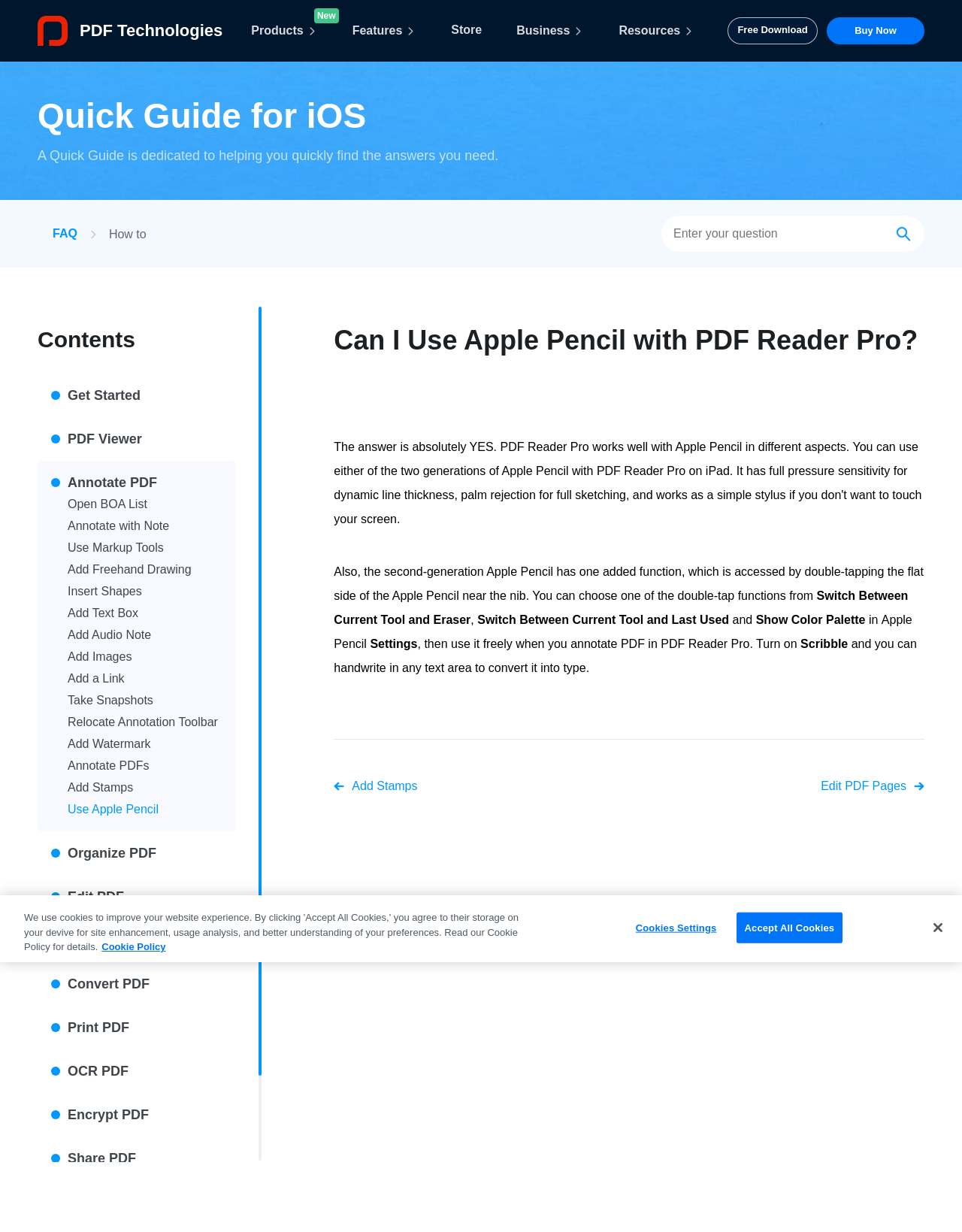Using floating point numbers between 0 and 1, provide the bounding box coordinates in the format (top-left x, top-left y, bottom-right x, bottom-right y). Locate the UI element described here: FAQ

[0.055, 0.184, 0.08, 0.195]